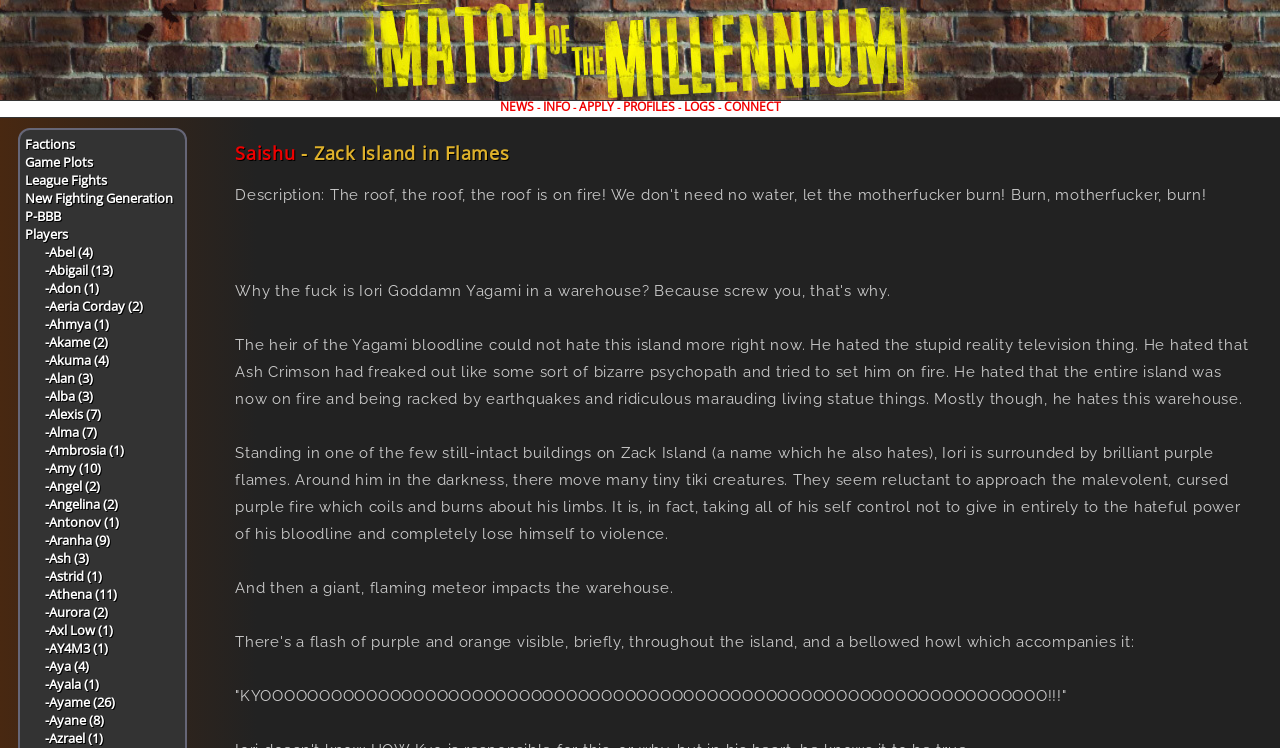Could you determine the bounding box coordinates of the clickable element to complete the instruction: "Click on NEWS"? Provide the coordinates as four float numbers between 0 and 1, i.e., [left, top, right, bottom].

[0.39, 0.131, 0.417, 0.154]